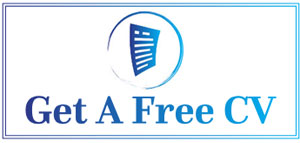What is the color of the text 'Get A Free CV'?
Provide a short answer using one word or a brief phrase based on the image.

Blue gradient